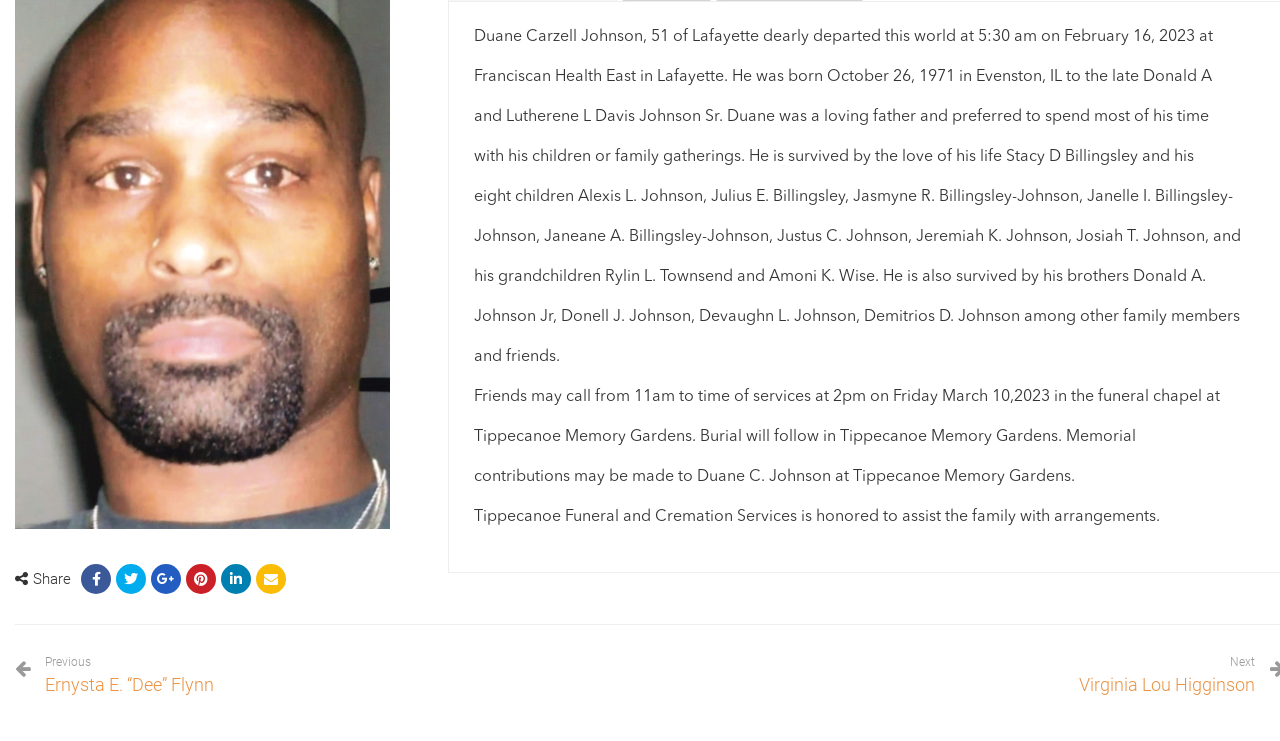Given the element description, predict the bounding box coordinates in the format (top-left x, top-left y, bottom-right x, bottom-right y). Make sure all values are between 0 and 1. Here is the element description: title="Tweet"

[0.091, 0.762, 0.114, 0.802]